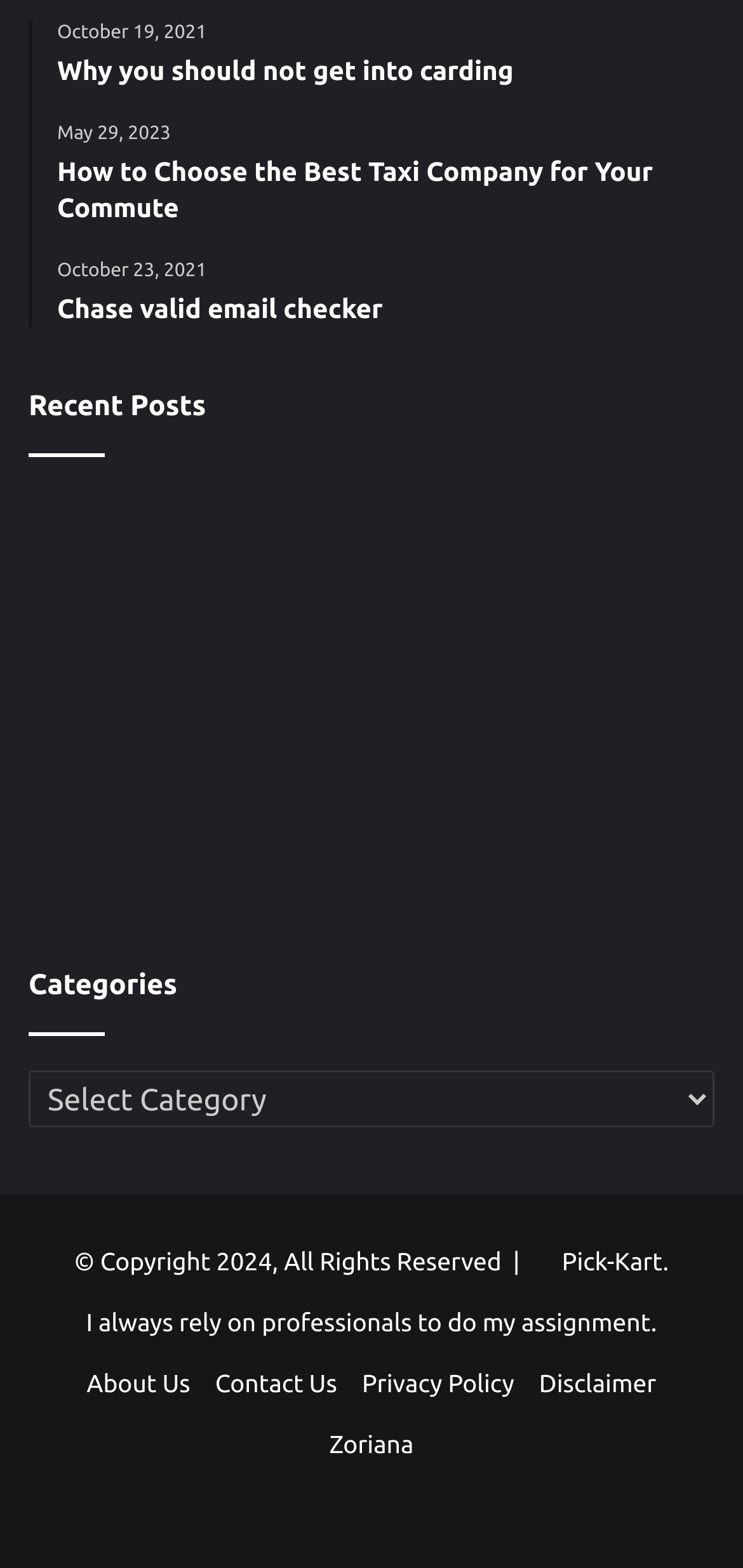Please respond to the question using a single word or phrase:
What is the text above the Categories dropdown?

Categories